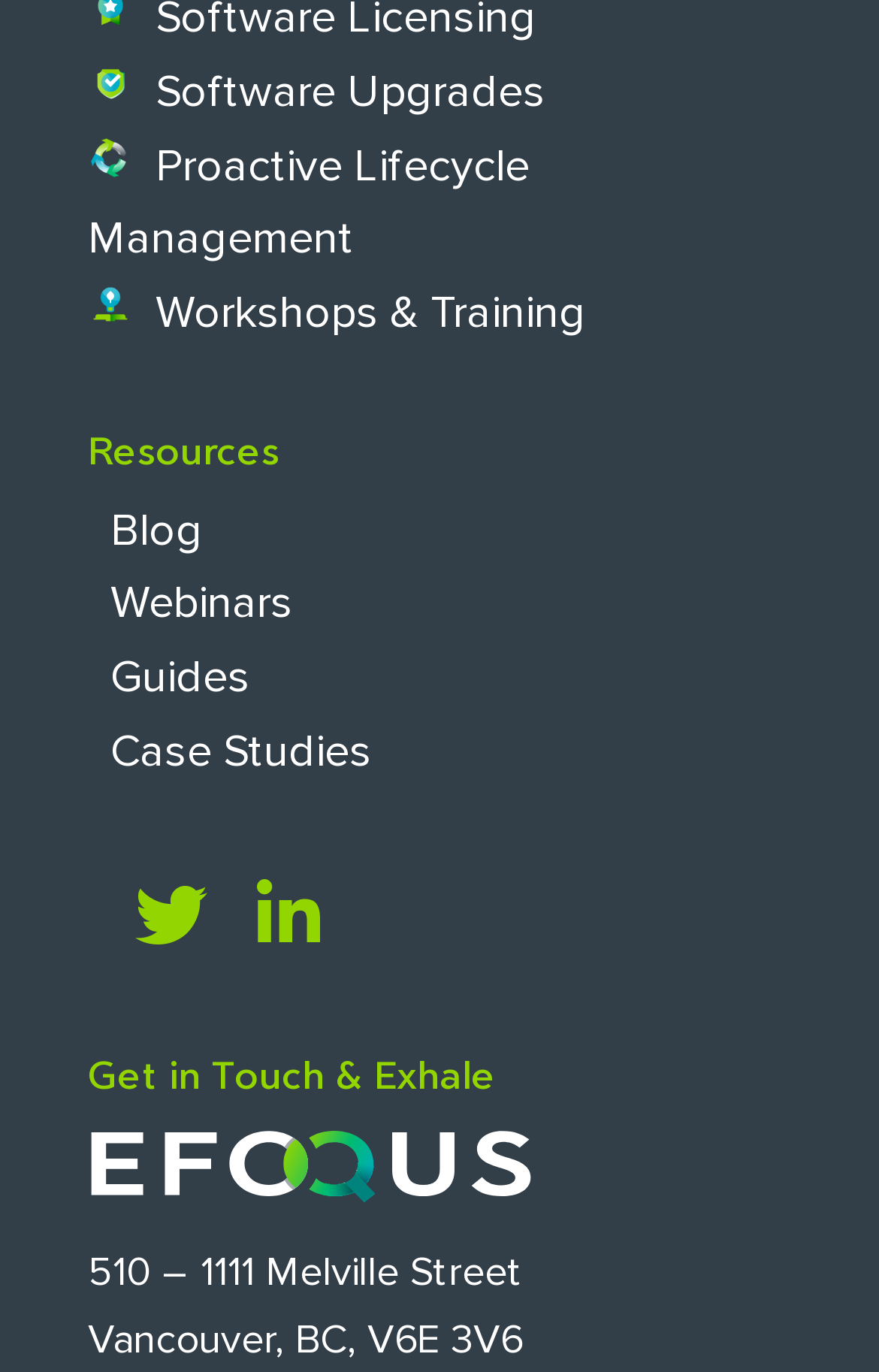Examine the image carefully and respond to the question with a detailed answer: 
What are the resources provided?

The resources provided by the company can be found in the links under the 'Resources' heading, which include 'Blog', 'Webinars', 'Guides', and 'Case Studies'.